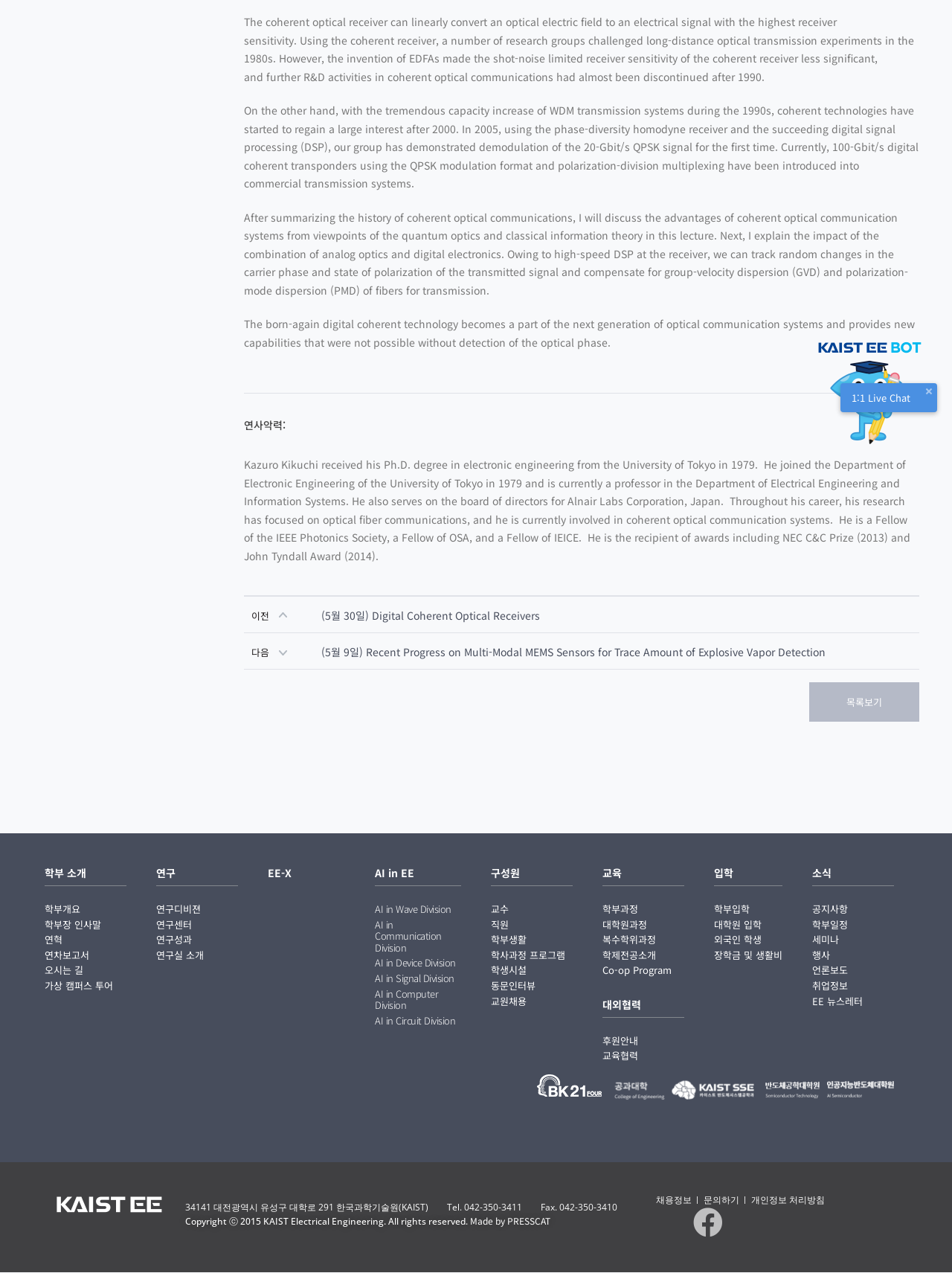Determine the bounding box for the described HTML element: "AI in Computer Division". Ensure the coordinates are four float numbers between 0 and 1 in the format [left, top, right, bottom].

[0.394, 0.776, 0.484, 0.794]